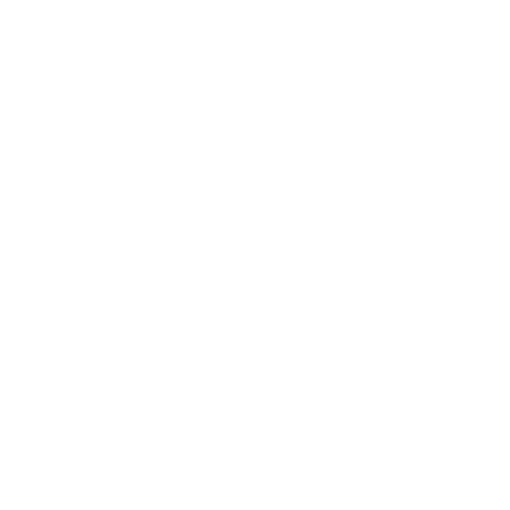What type of inks are used to produce the shirt?
Answer the question with a detailed explanation, including all necessary information.

The shirt is produced with eco-friendly inks, which is an environmentally sustainable choice, aligning with the message of environmental awareness promoted by the design.